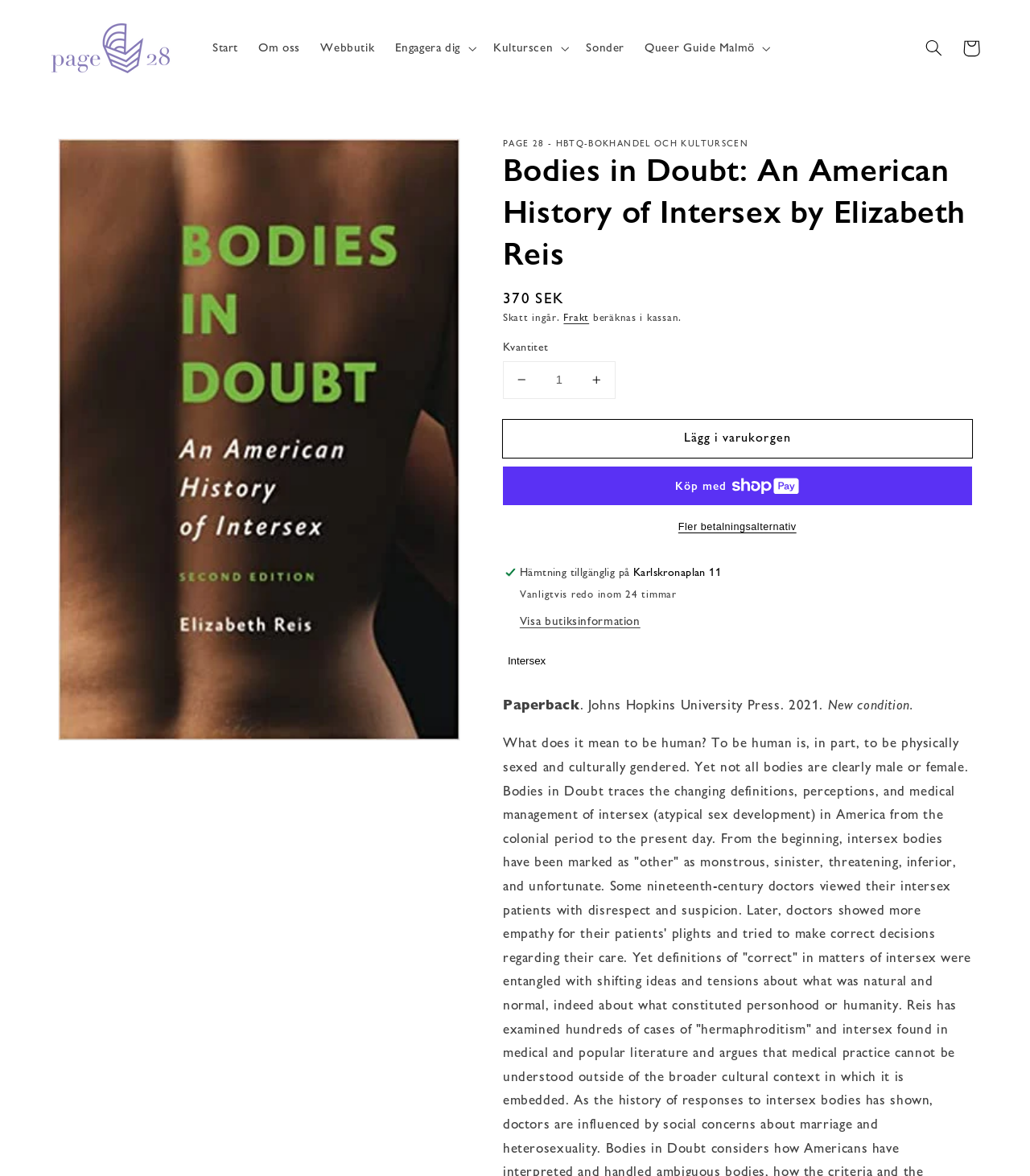Answer the following query concisely with a single word or phrase:
What is the title of the book?

Bodies in Doubt